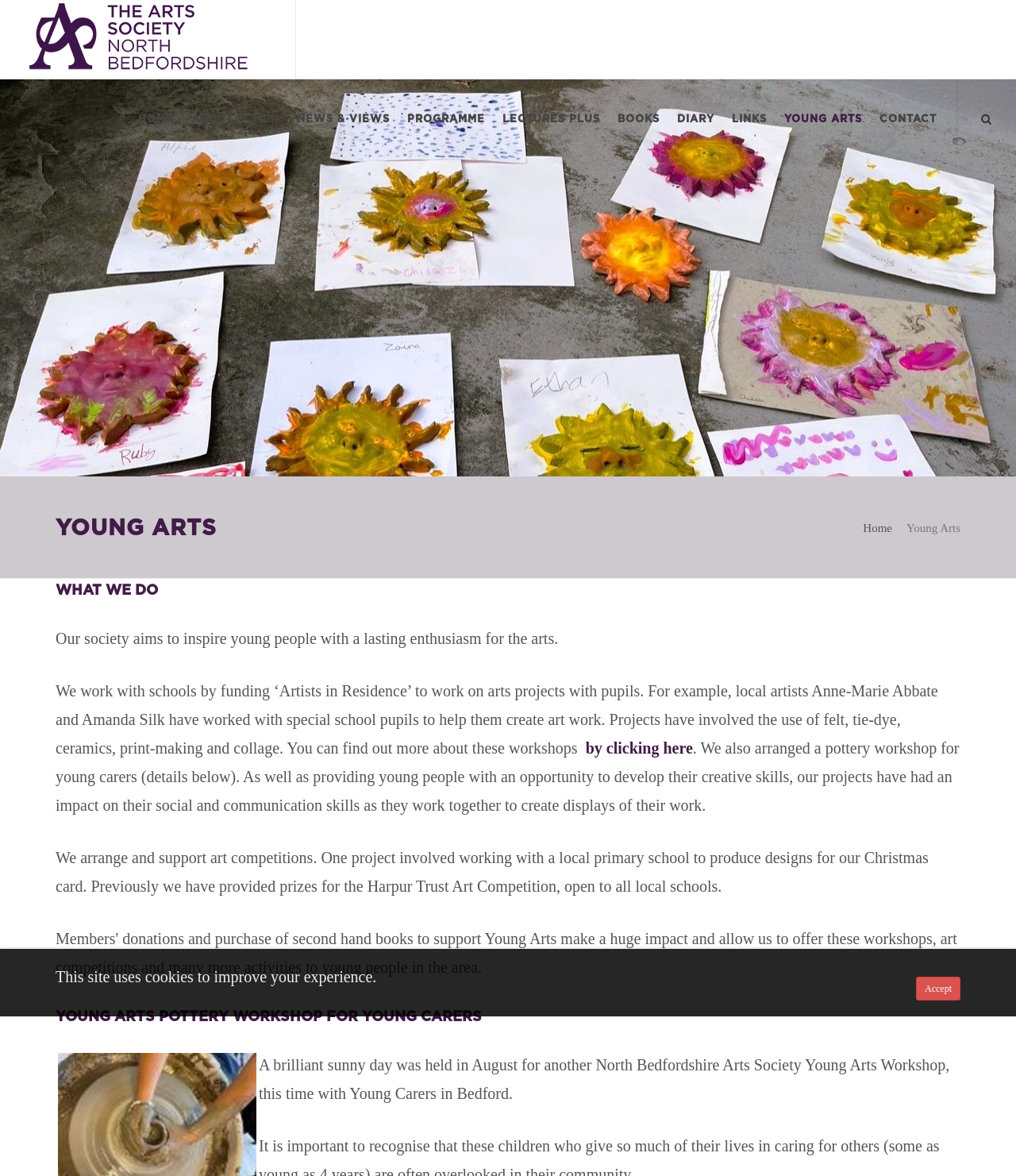Create a detailed narrative describing the layout and content of the webpage.

The webpage is about Young Arts, a part of the North Bedfordshire Arts Society. At the top, there is a logo of the North Bedfordshire Arts Society, which is an image with a link to the society's page. Below the logo, there is a navigation menu with 11 links: HOME, ABOUT, JOIN, NEWS & VIEWS, PROGRAMME, LECTURES PLUS, BOOKS, DIARY, LINKS, YOUNG ARTS, and CONTACT.

On the left side of the page, there is a search box with a label "Search Website". Below the search box, there is a heading "YOUNG ARTS" followed by a link to the Home page and a static text "Young Arts".

The main content of the page is divided into two sections. The first section has a heading "WHAT WE DO" and describes the society's aim to inspire young people with a lasting enthusiasm for the arts. It explains that the society works with schools by funding artists in residence to work on arts projects with pupils, and provides examples of such projects. There is also a link to find out more about these workshops.

The second section has a heading "YOUNG ARTS POTTERY WORKSHOP FOR YOUNG CARERS" and describes a specific workshop organized by the society for young carers. The section includes a static text describing the event and its outcome.

At the bottom of the page, there is a notice about the use of cookies on the site, with an "Accept" link to agree to the terms.